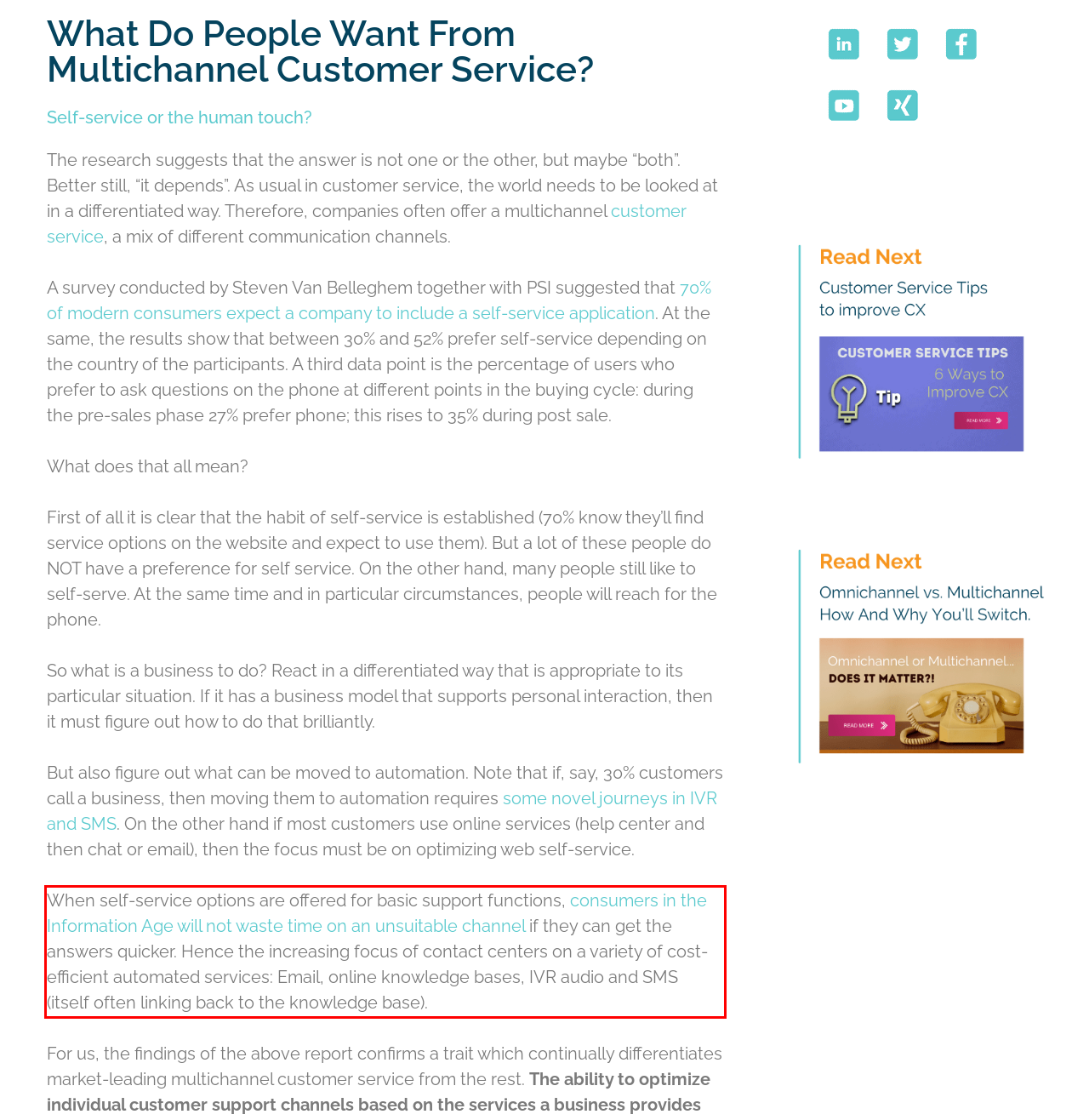You are given a screenshot with a red rectangle. Identify and extract the text within this red bounding box using OCR.

When self-service options are offered for basic support functions, consumers in the Information Age will not waste time on an unsuitable channel if they can get the answers quicker. Hence the increasing focus of contact centers on a variety of cost-efficient automated services: Email, online knowledge bases, IVR audio and SMS (itself often linking back to the knowledge base).